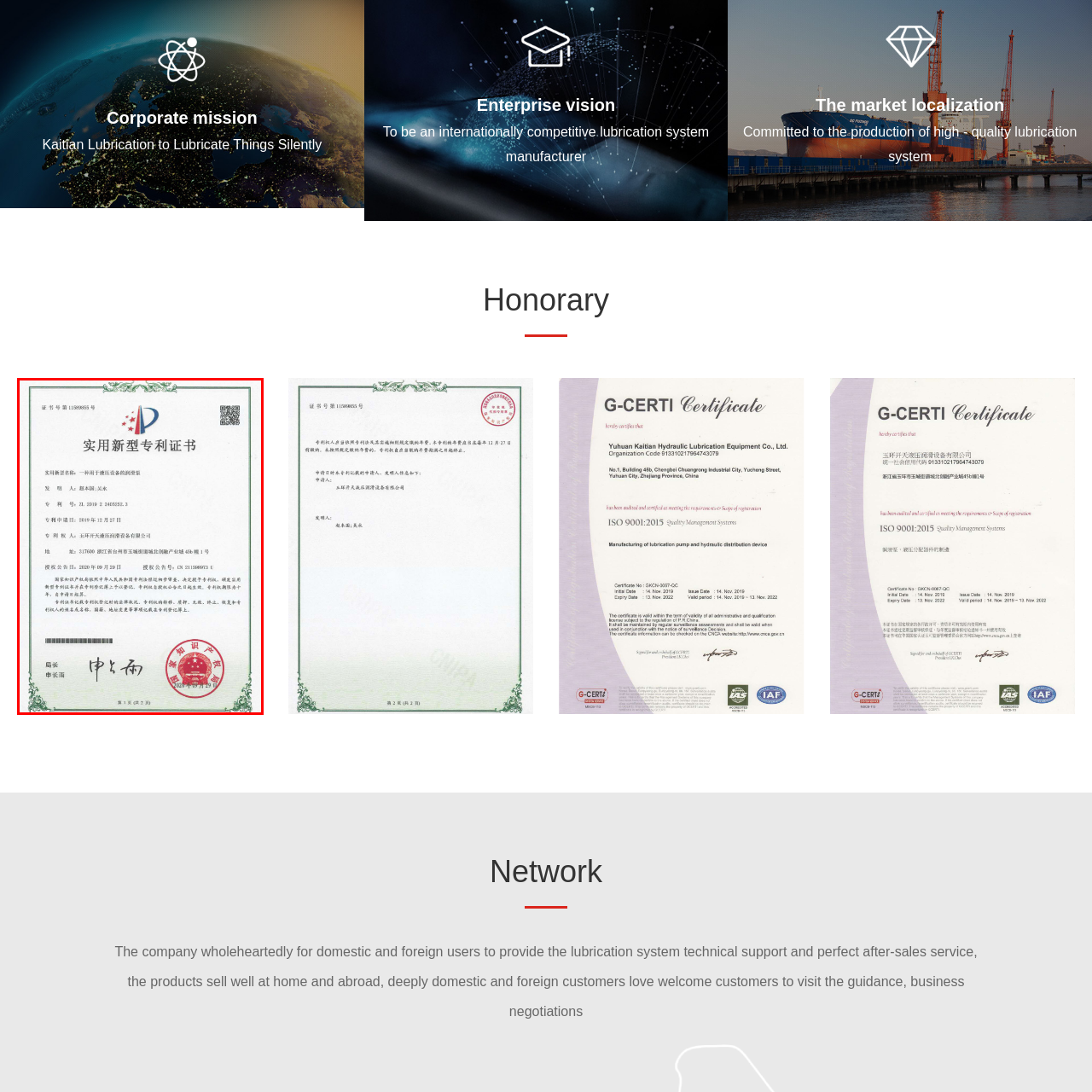Please review the portion of the image contained within the red boundary and provide a detailed answer to the subsequent question, referencing the image: What does the patent certificate signify?

The patent certificate signifies recognition of the patent holder's innovative work and establishes their rights pertaining to the invention, underscoring its importance in the realm of intellectual property.